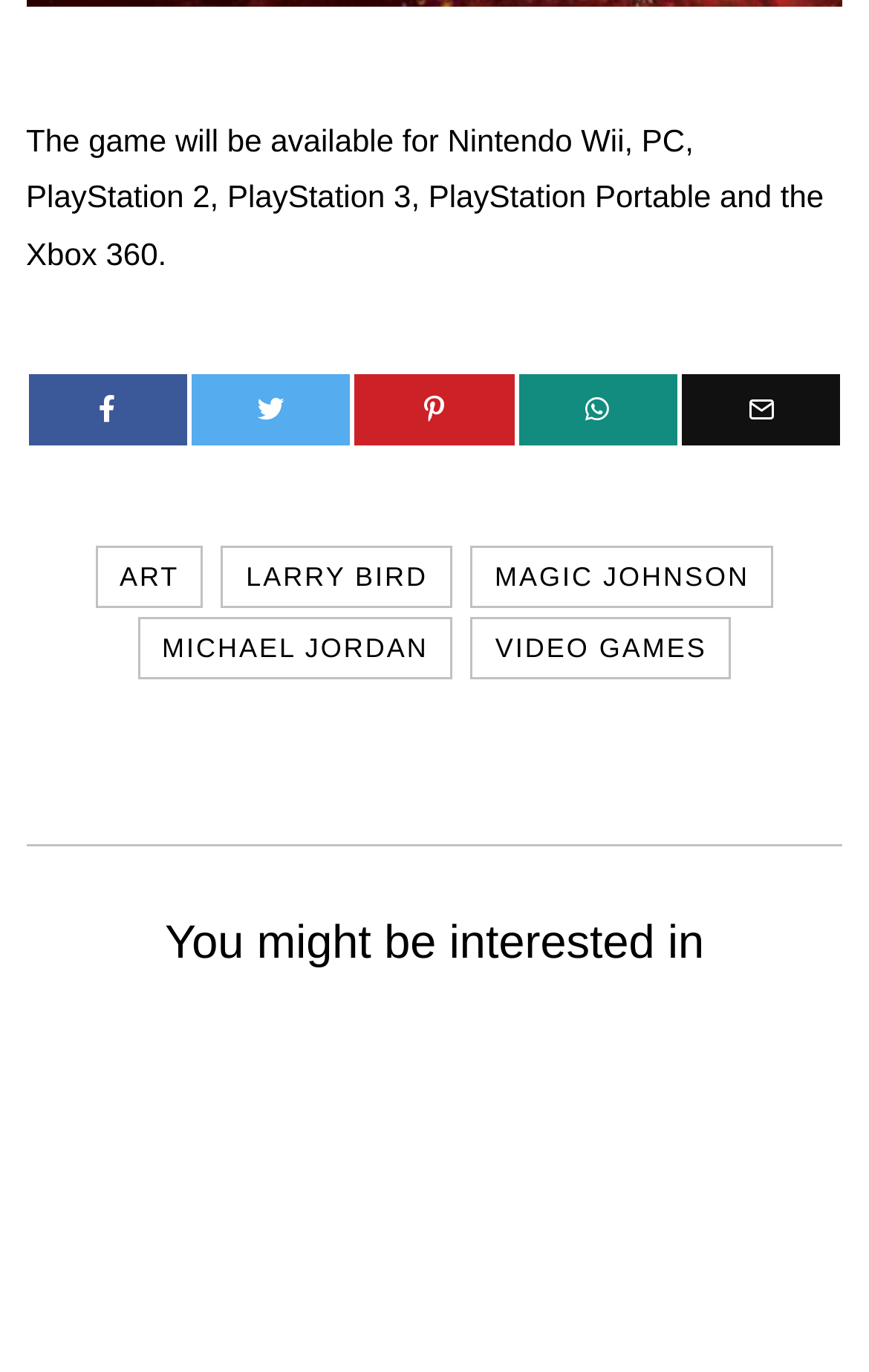Examine the image and give a thorough answer to the following question:
How many links are present under the 'You might be interested in' heading?

There are four links present under the 'You might be interested in' heading, namely 'ART', 'LARRY BIRD', 'MAGIC JOHNSON', and 'VIDEO GAMES', which are located horizontally next to each other.